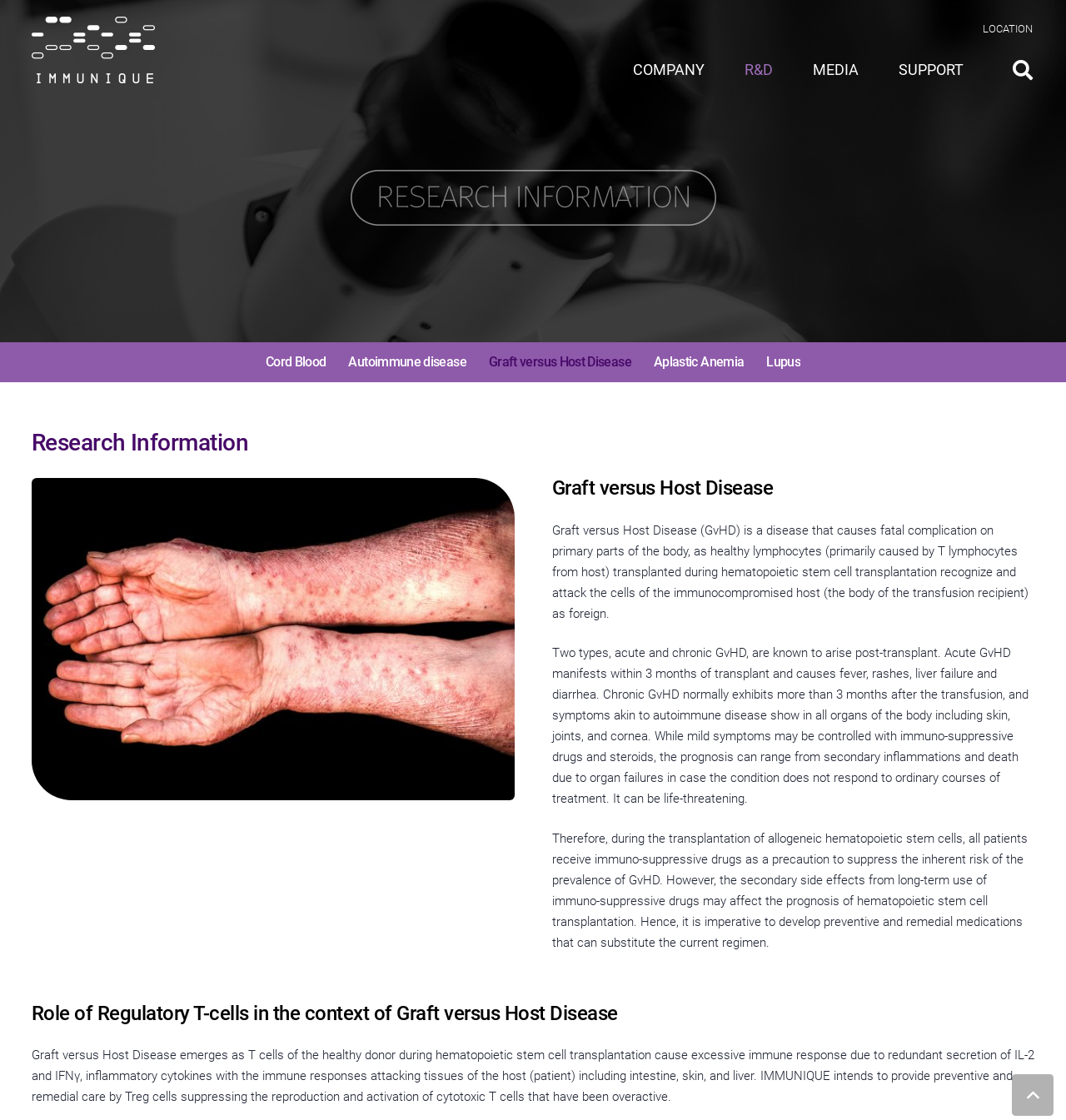What is the purpose of immuno-suppressive drugs in hematopoietic stem cell transplantation?
Please provide a detailed and comprehensive answer to the question.

According to the webpage, during the transplantation of allogeneic hematopoietic stem cells, all patients receive immuno-suppressive drugs as a precaution to suppress the inherent risk of the prevalence of GvHD.